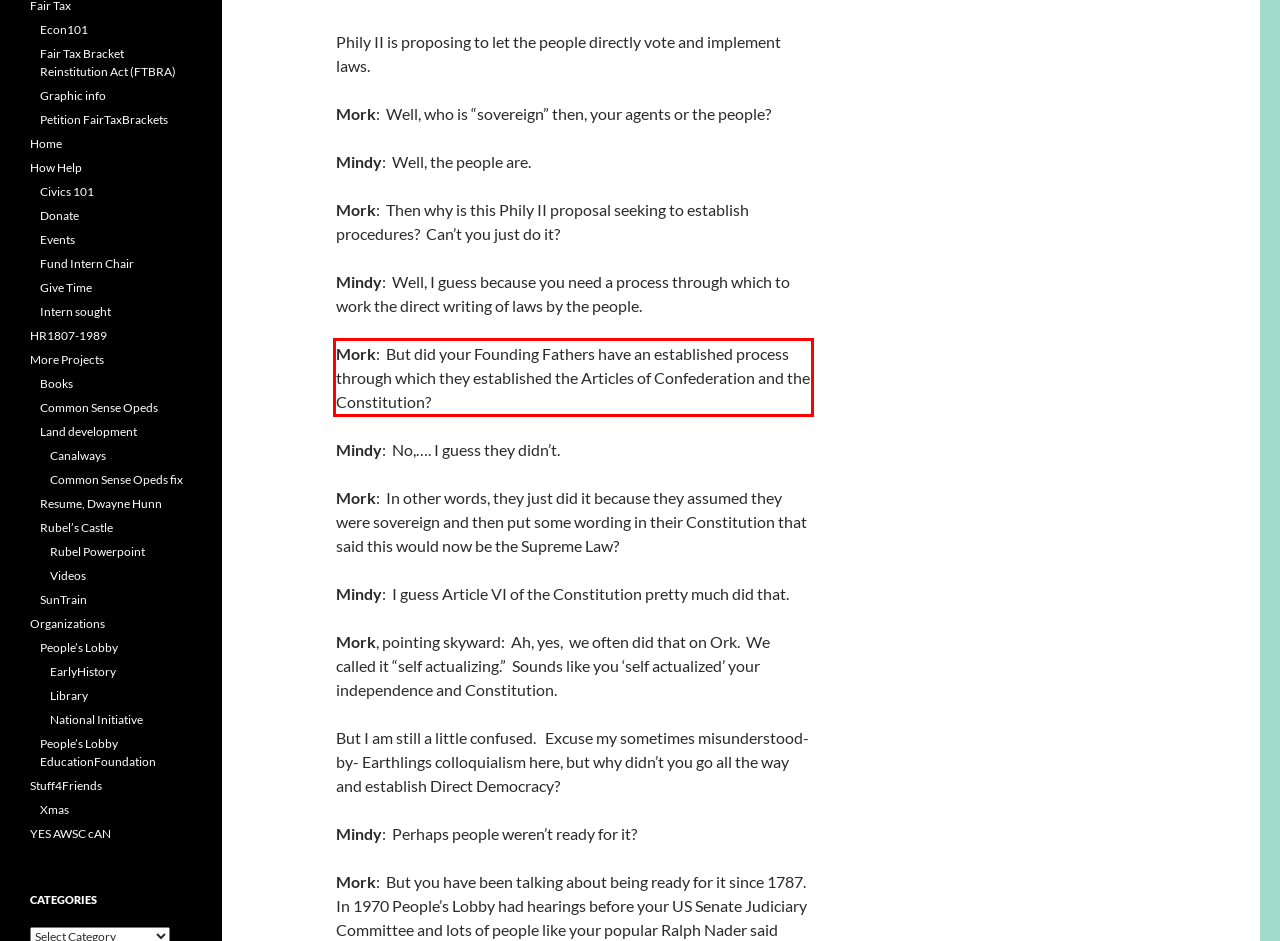Look at the webpage screenshot and recognize the text inside the red bounding box.

Mork: But did your Founding Fathers have an established process through which they established the Articles of Confederation and the Constitution?